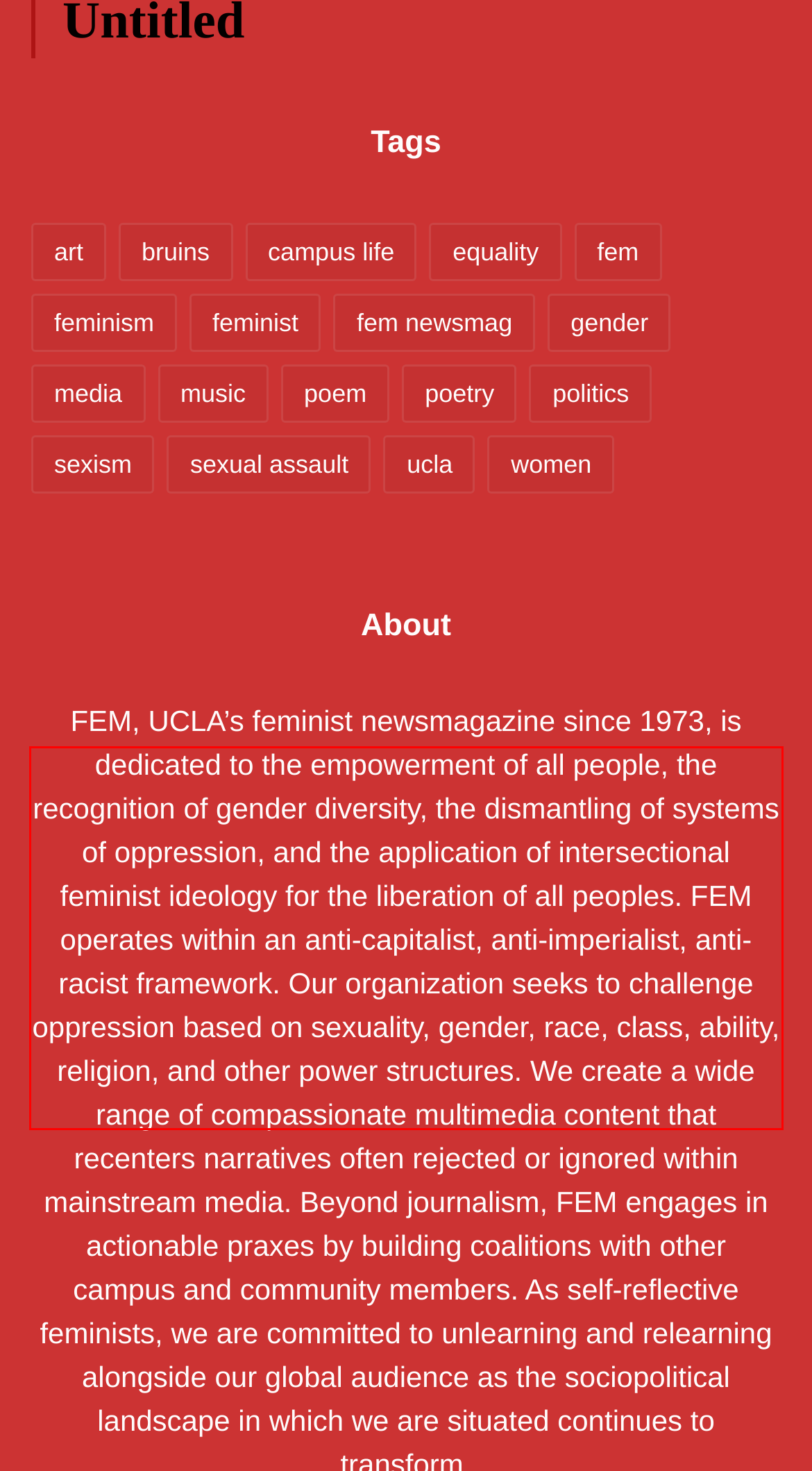You are presented with a screenshot containing a red rectangle. Extract the text found inside this red bounding box.

When asked about what students should take away from the Homelessness Awareness Fair, Alicia Kwan, a third-year volunteer with Swipe Out Hunger says, “Students need to understand that food insecurity is a spectrum. The goal of this resource fair is to provide information about food insecurity, ranging from homelessness to the ability to buy groceries as well as the nutritional levels of UCLA students’ food.”